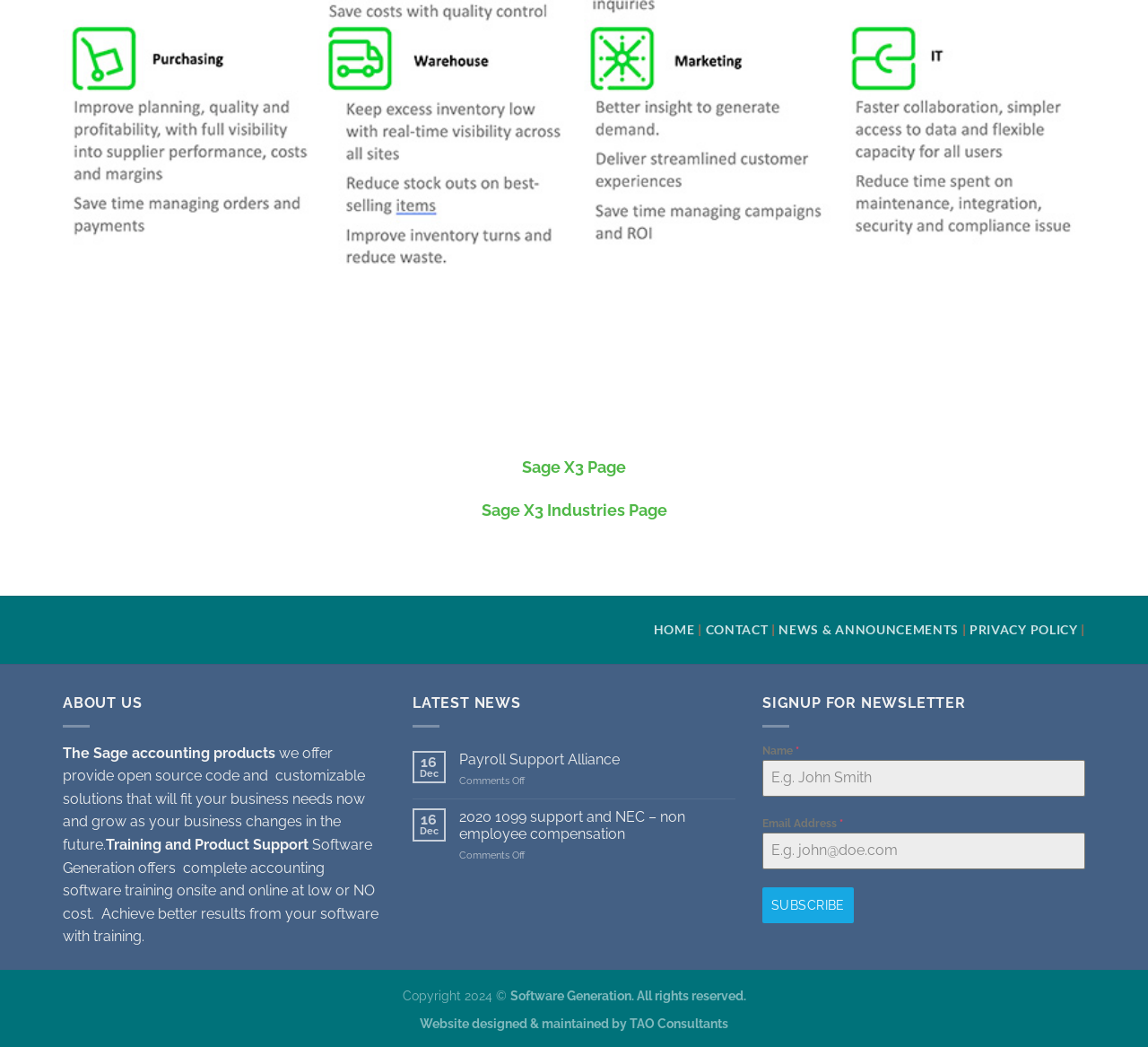Determine the bounding box coordinates of the clickable area required to perform the following instruction: "Click on the 'Home' link". The coordinates should be represented as four float numbers between 0 and 1: [left, top, right, bottom].

None